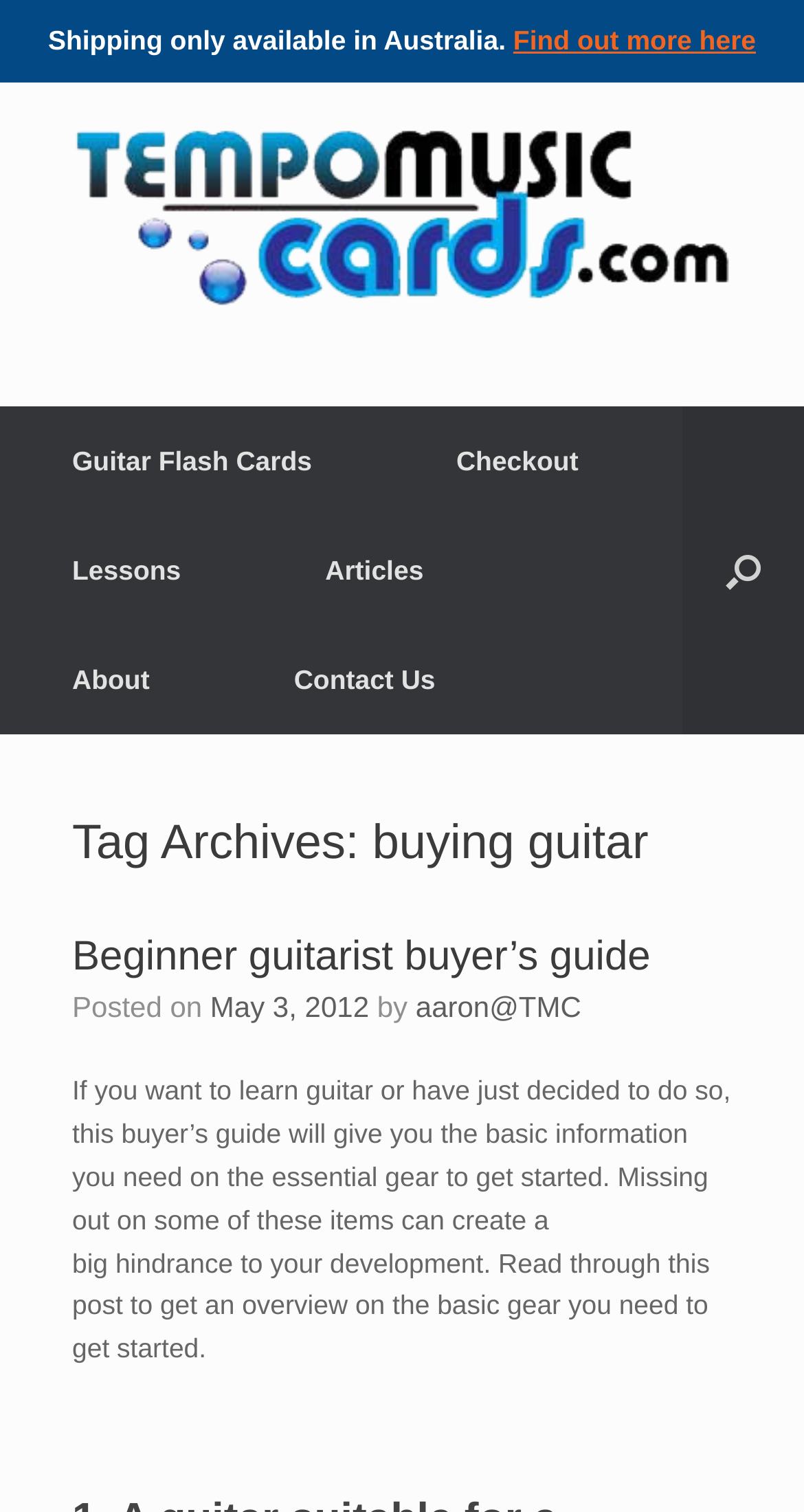Carefully examine the image and provide an in-depth answer to the question: What is the shipping policy of Tempo Music Cards?

I found this information by looking at the top section of the webpage, where it says 'Shipping only available in Australia.' with a link to 'Find out more here'.